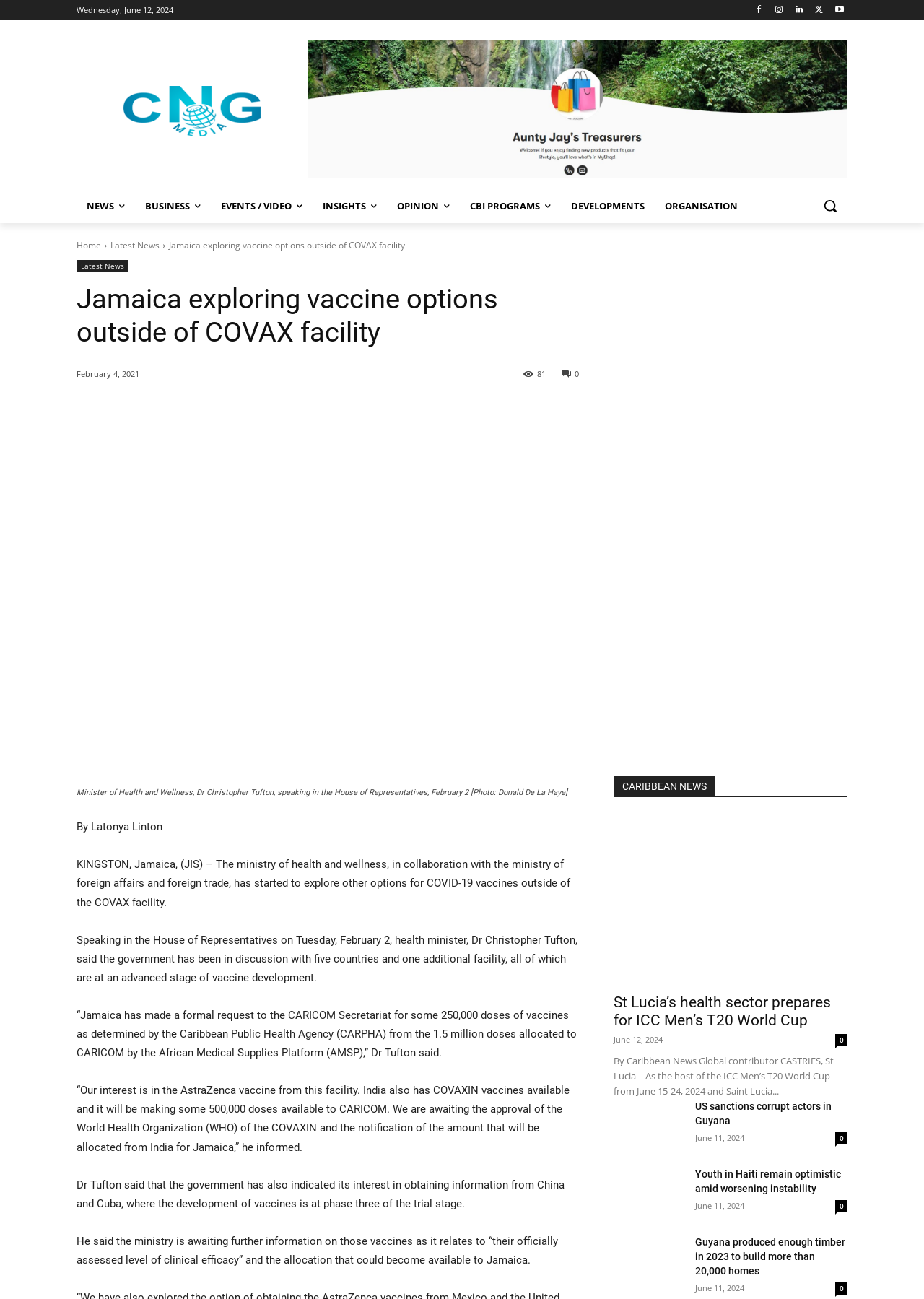Please locate the bounding box coordinates for the element that should be clicked to achieve the following instruction: "Explore the business section". Ensure the coordinates are given as four float numbers between 0 and 1, i.e., [left, top, right, bottom].

[0.146, 0.145, 0.228, 0.172]